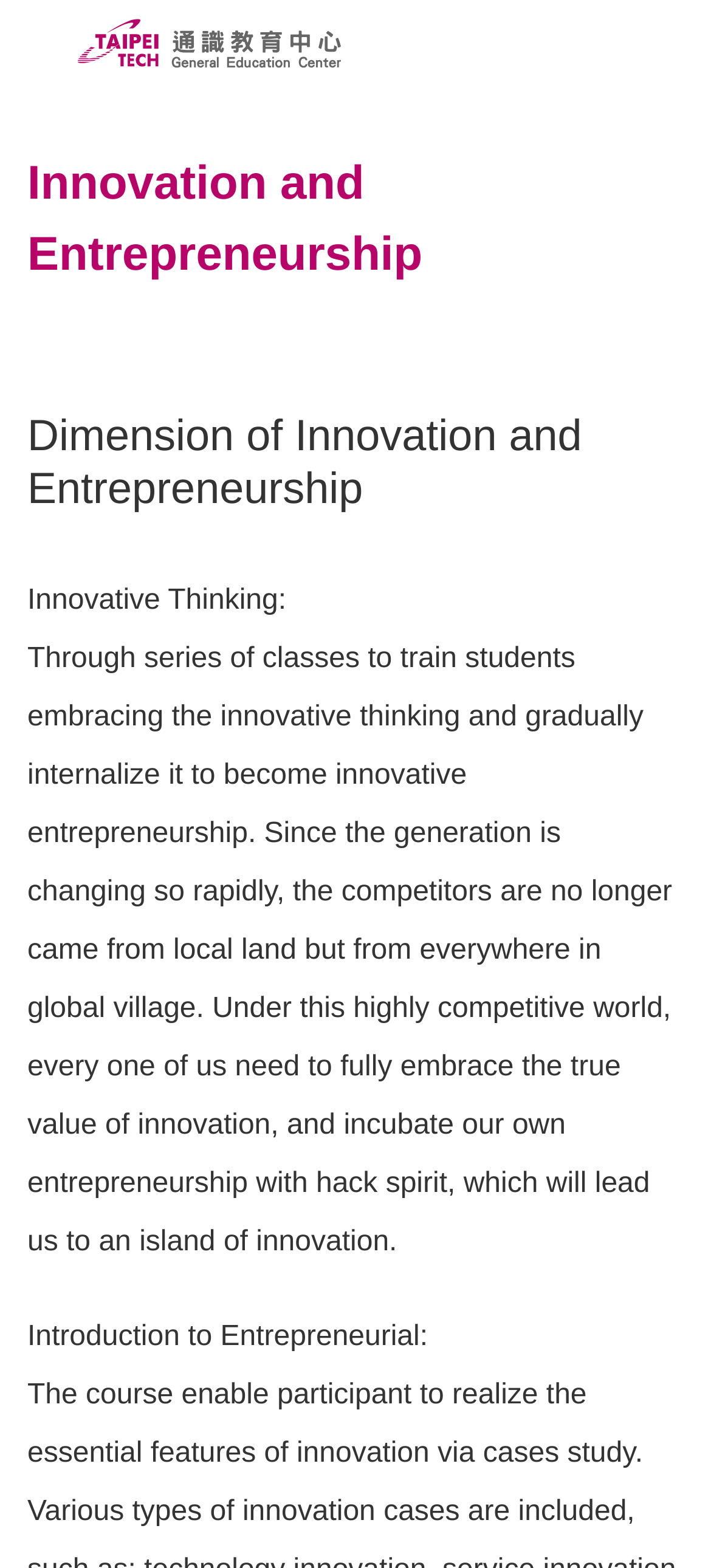What is the name of the center?
Give a one-word or short phrase answer based on the image.

NTUT General Education Center